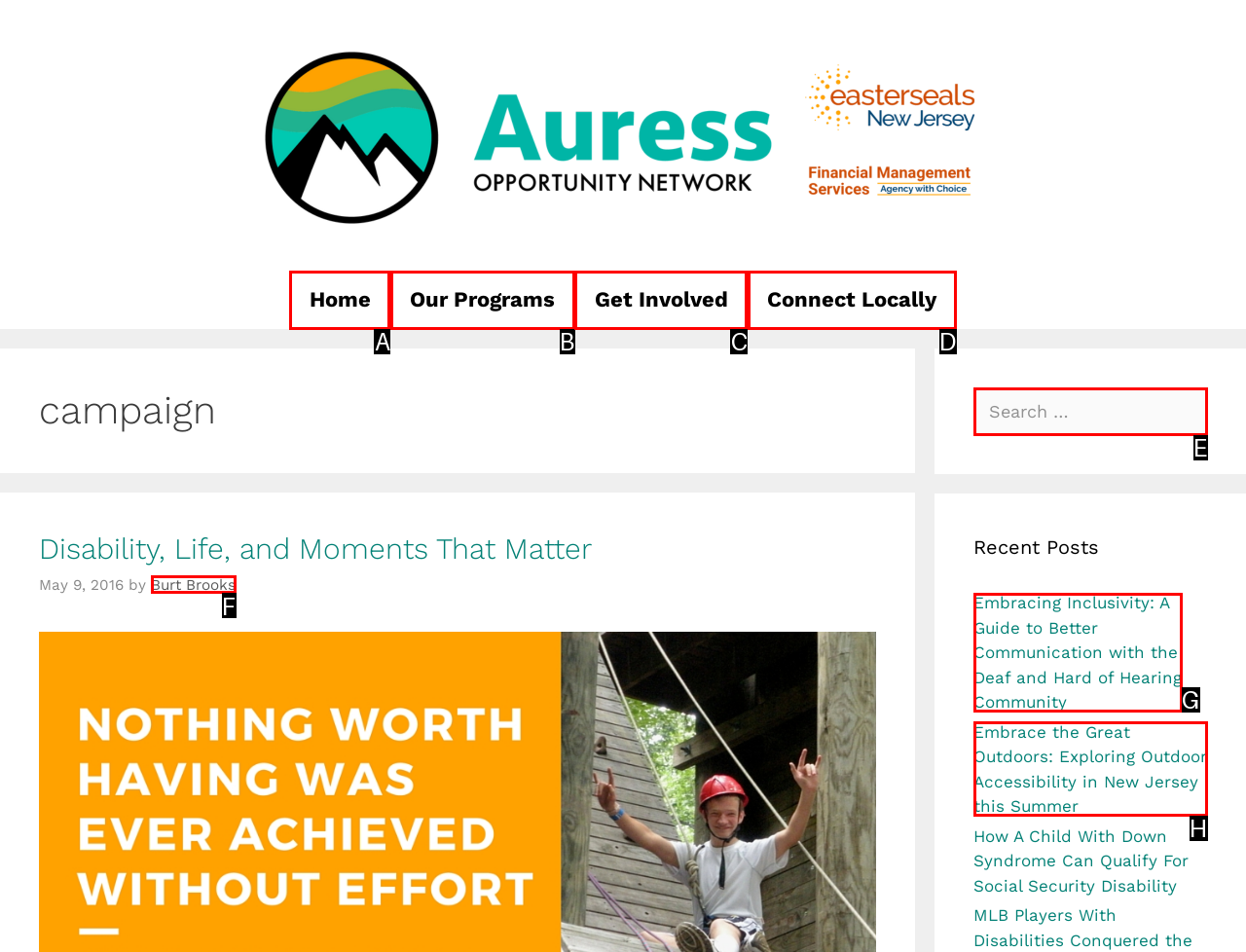Choose the HTML element that best fits the given description: Home. Answer by stating the letter of the option.

A